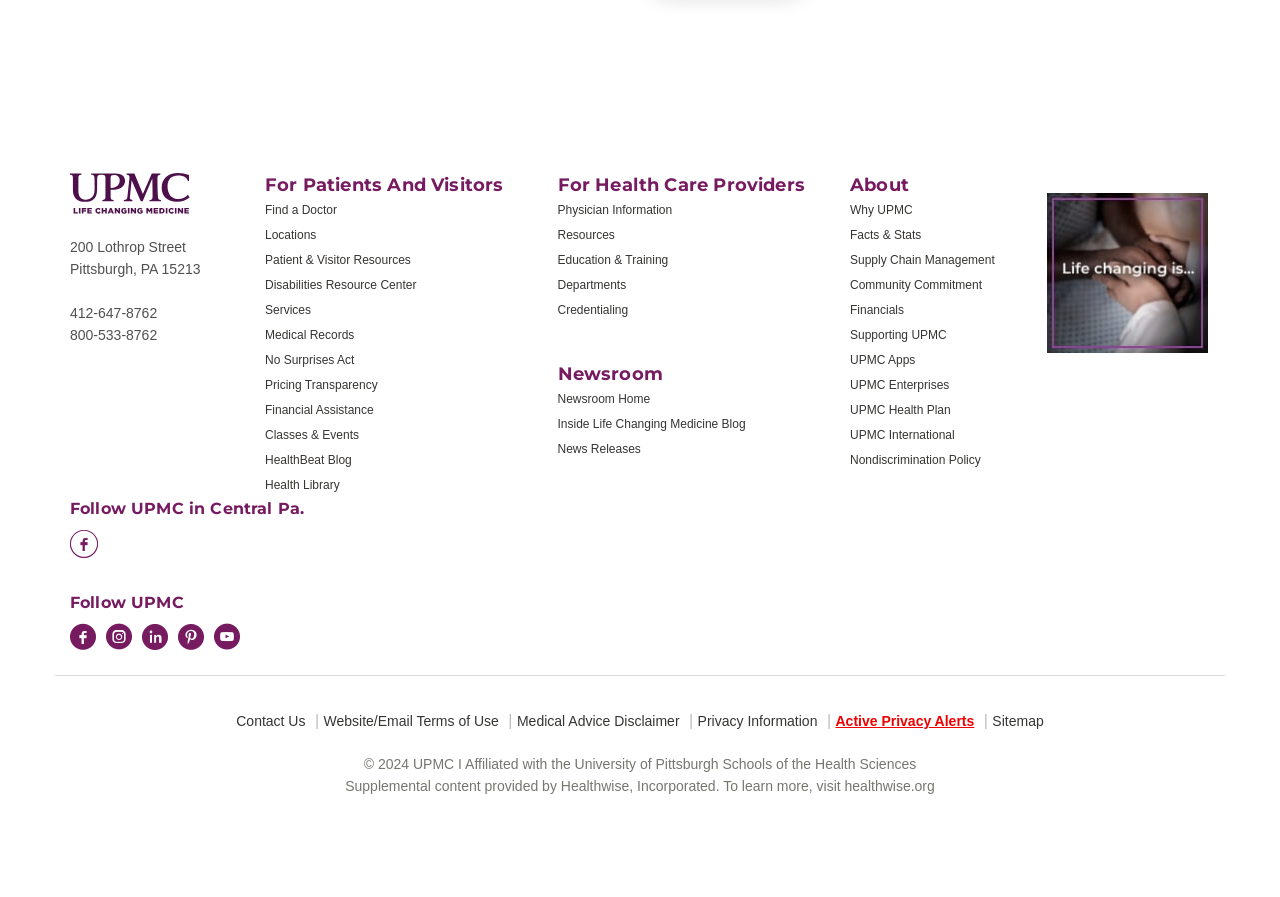Please identify the bounding box coordinates of the element I need to click to follow this instruction: "View the first photo".

None